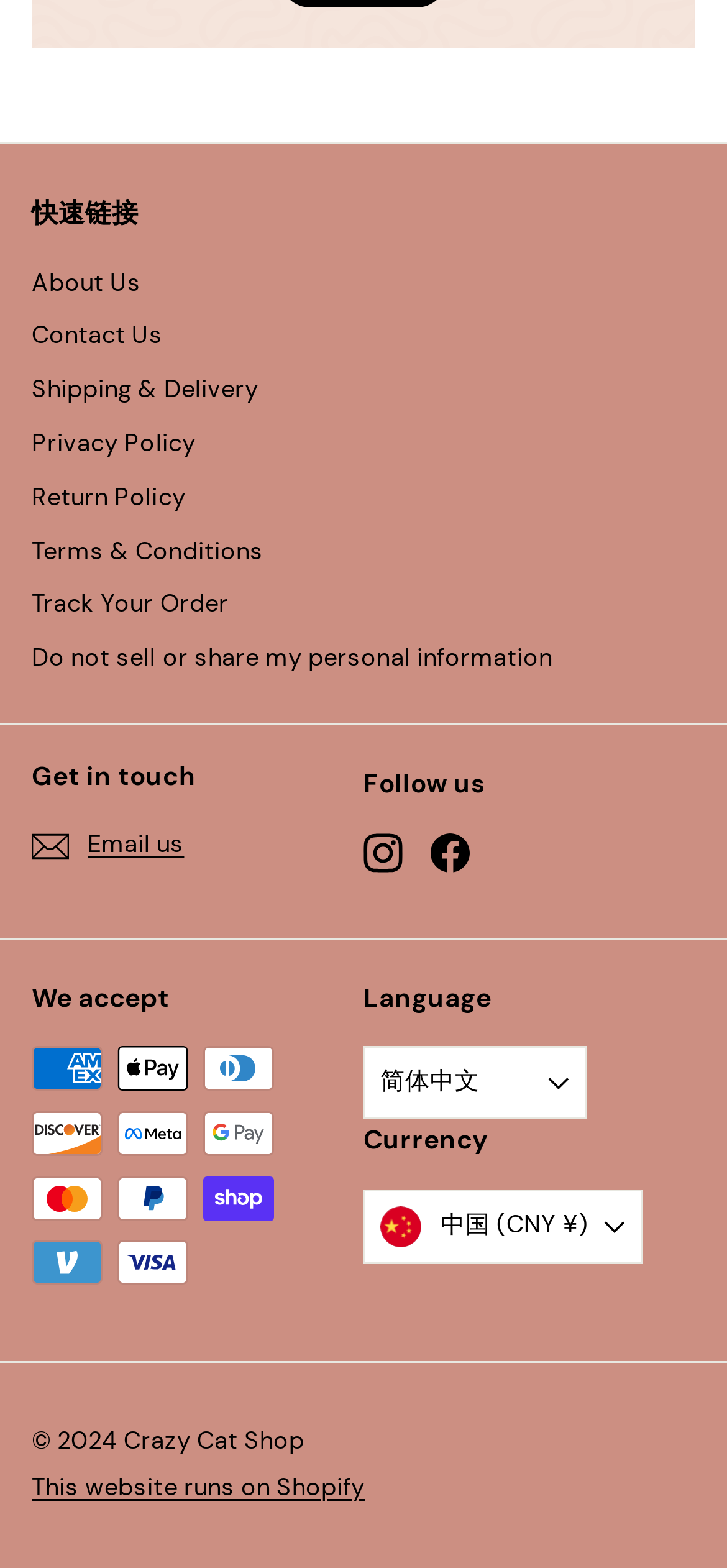Locate the bounding box coordinates of the area where you should click to accomplish the instruction: "Click Instagram".

[0.5, 0.531, 0.554, 0.556]